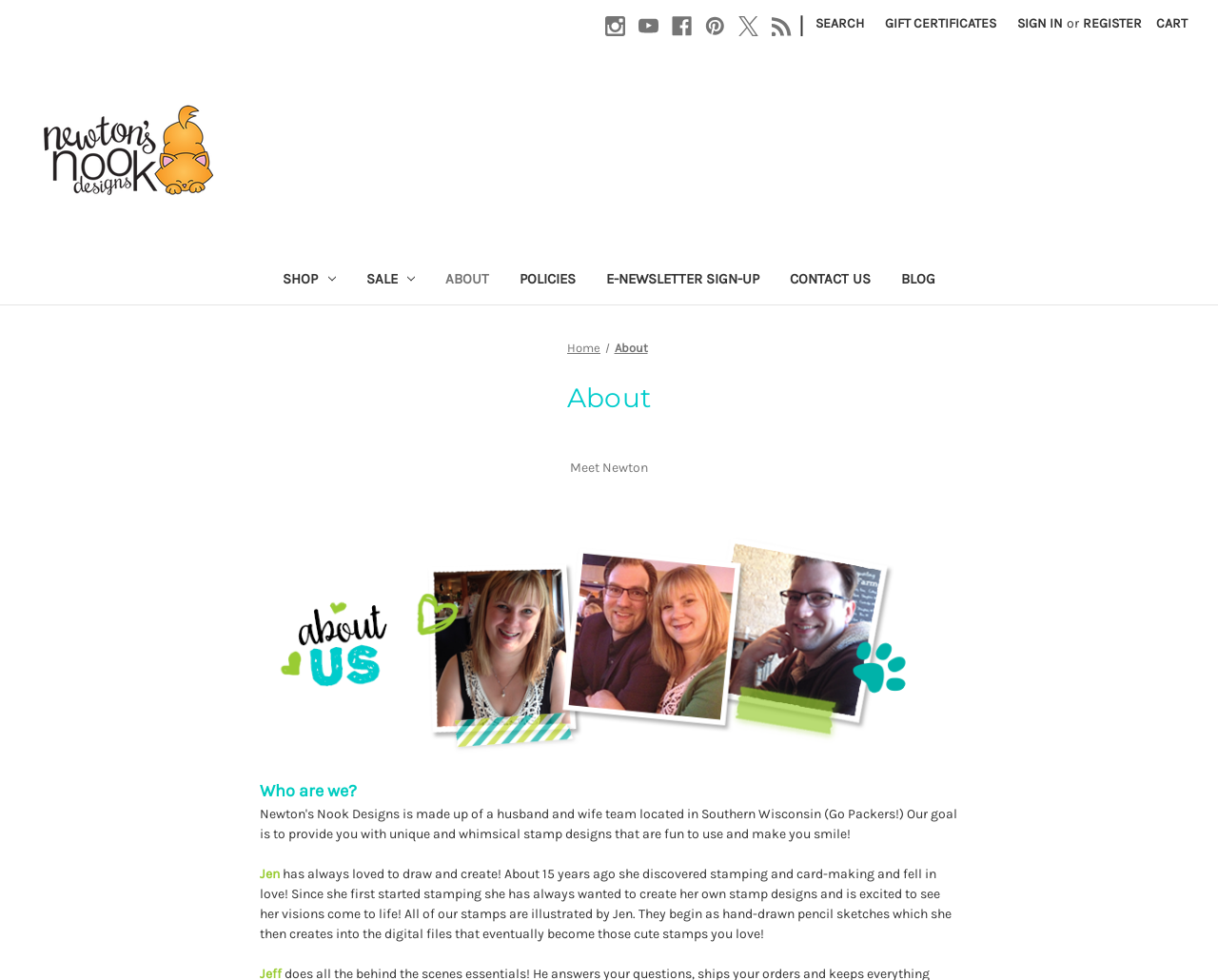Using the webpage screenshot and the element description Youtube, determine the bounding box coordinates. Specify the coordinates in the format (top-left x, top-left y, bottom-right x, bottom-right y) with values ranging from 0 to 1.

[0.524, 0.017, 0.541, 0.037]